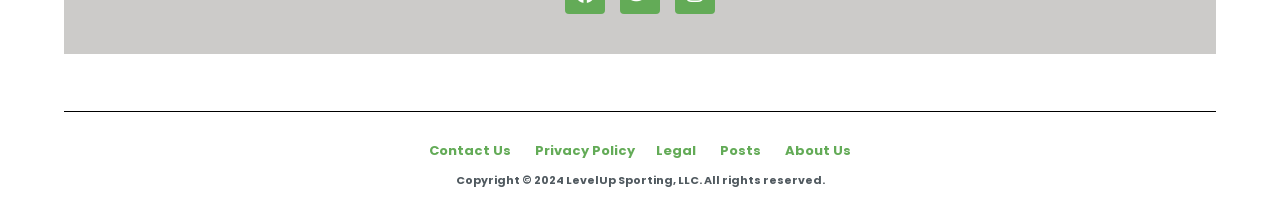Using the provided element description: "Instagram", determine the bounding box coordinates of the corresponding UI element in the screenshot.

[0.527, 0.665, 0.559, 0.86]